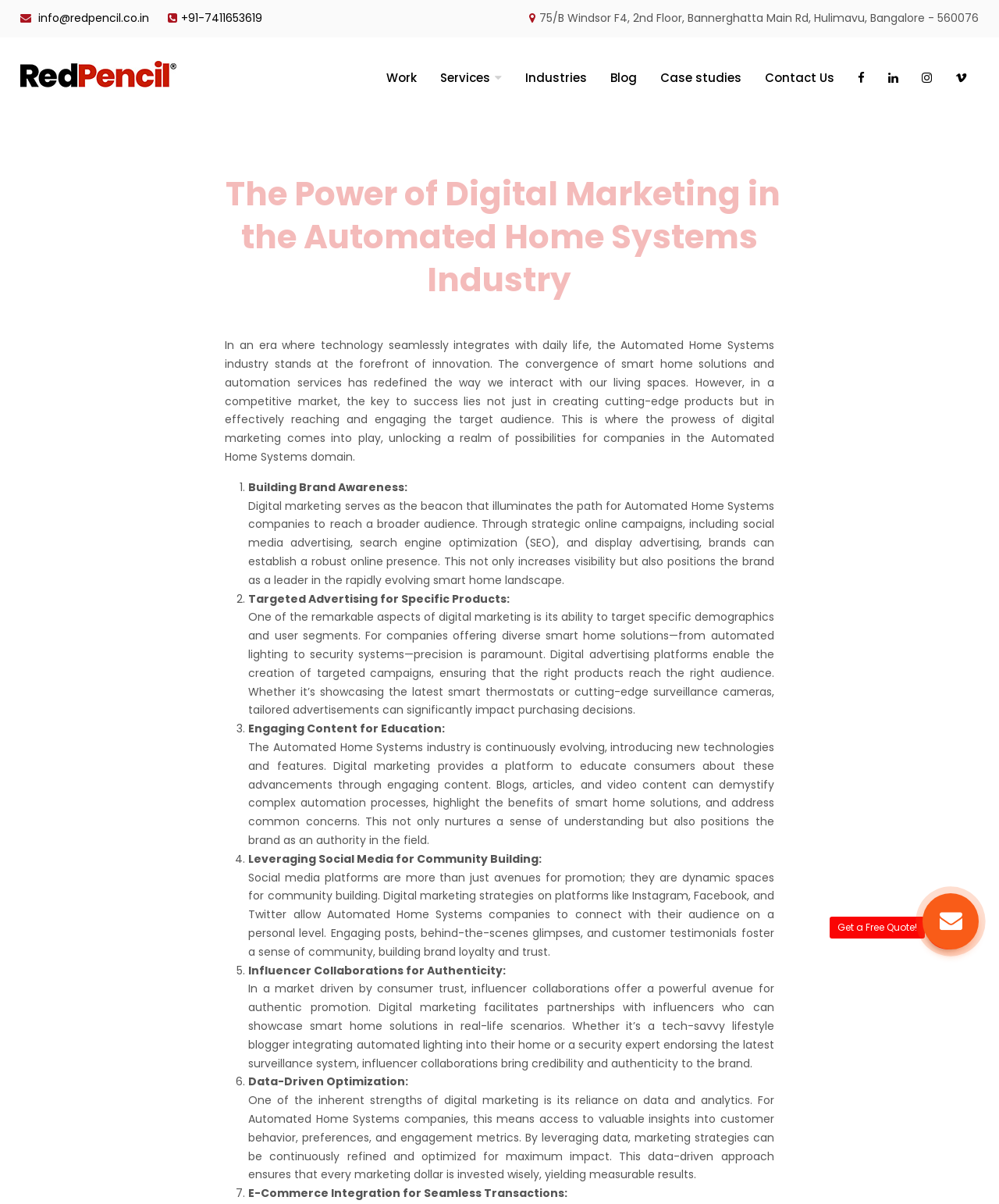Please identify the bounding box coordinates for the region that you need to click to follow this instruction: "View the 'Blog' page".

[0.611, 0.056, 0.638, 0.073]